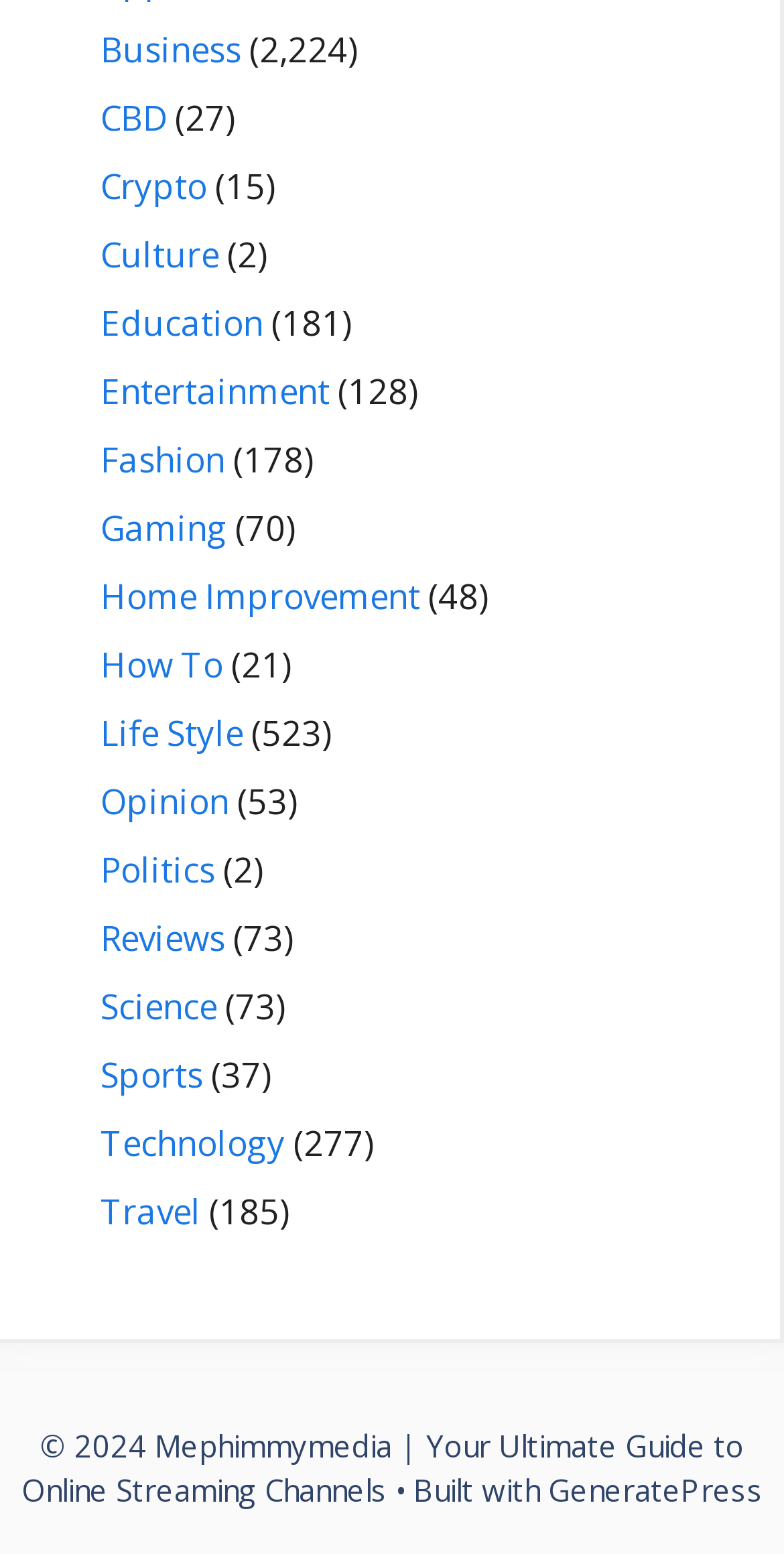Determine the bounding box coordinates of the area to click in order to meet this instruction: "Check out Travel".

[0.128, 0.765, 0.256, 0.795]